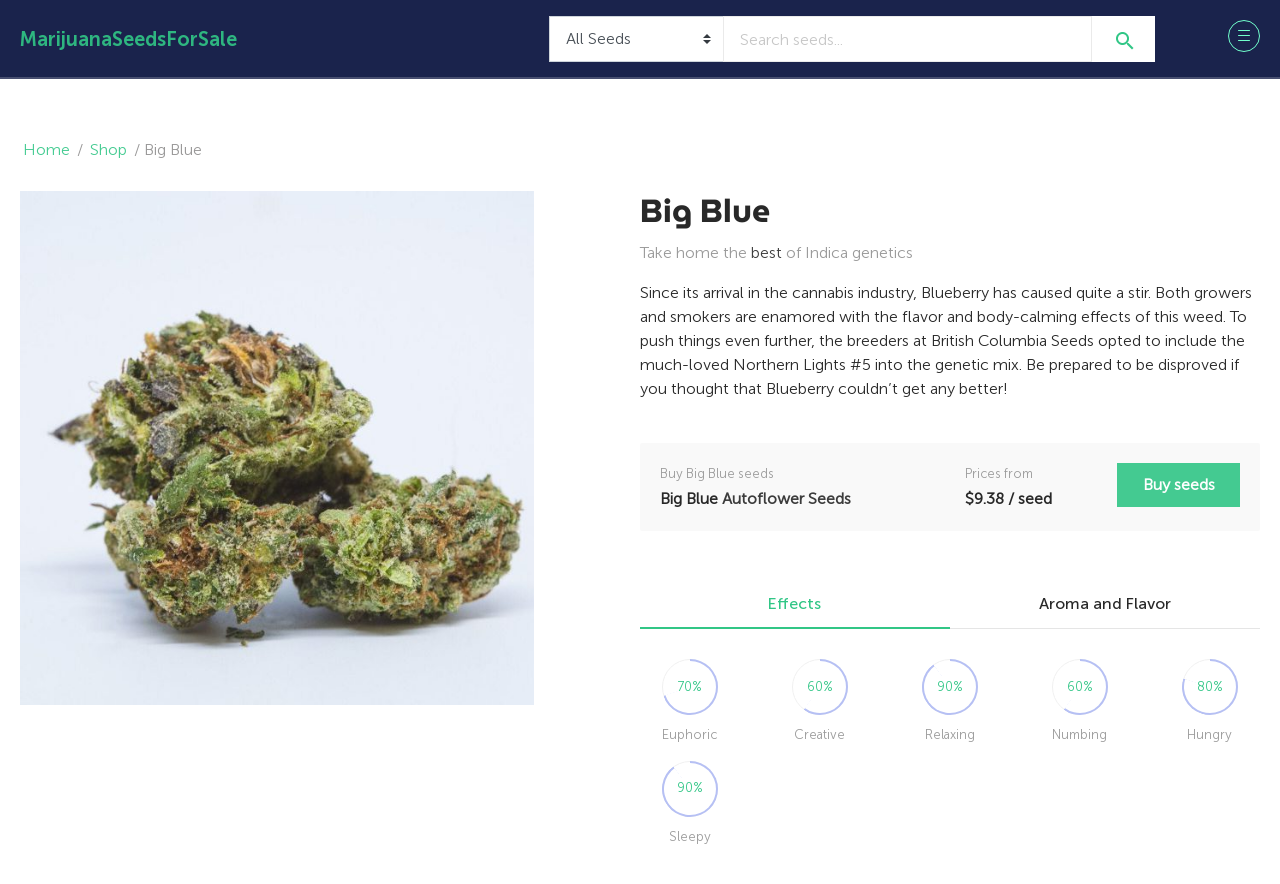What is the name of the strain?
Please provide a single word or phrase as your answer based on the screenshot.

Big Blue